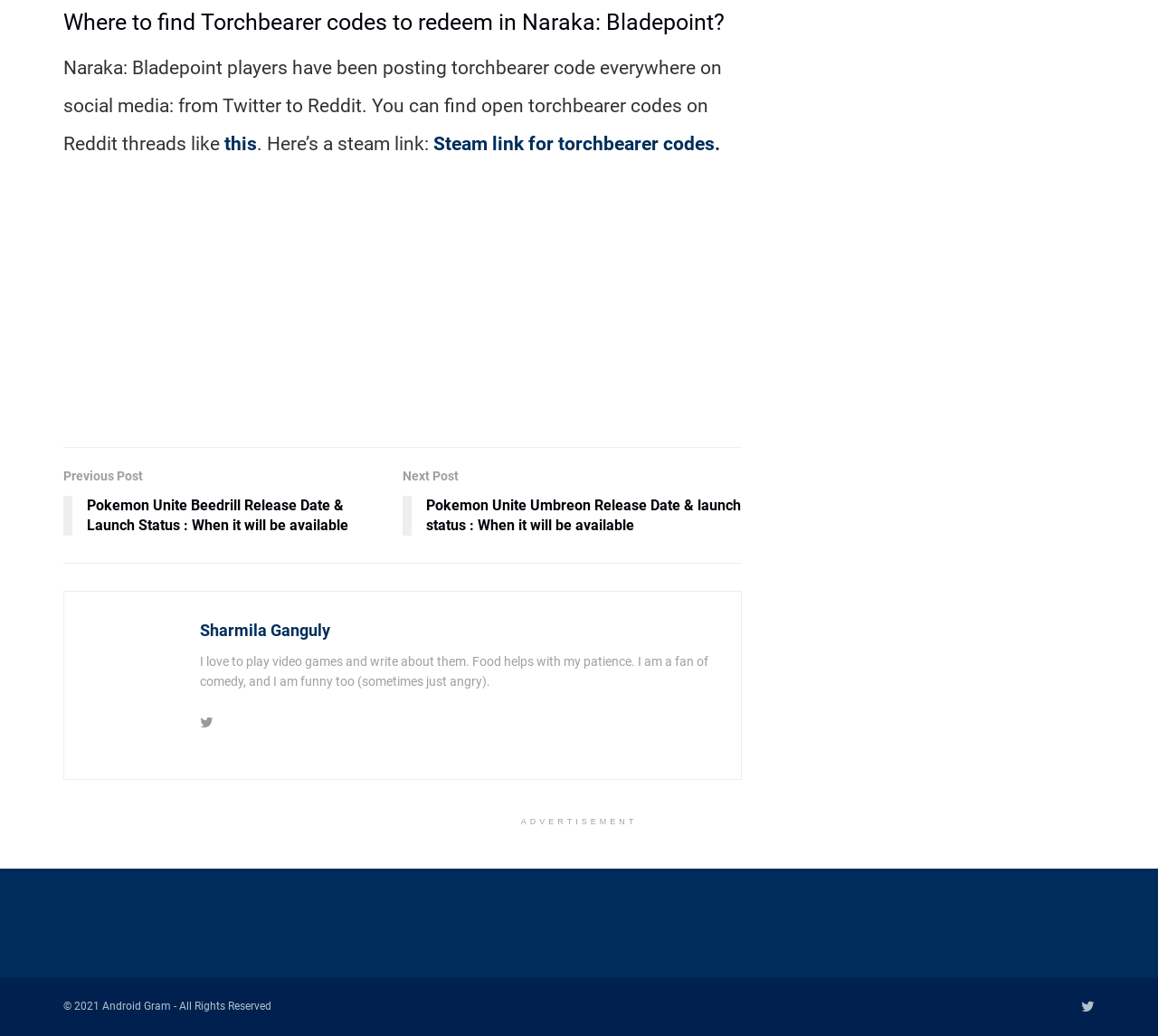What game is discussed in the main article?
Using the image, provide a concise answer in one word or a short phrase.

Naraka: Bladepoint